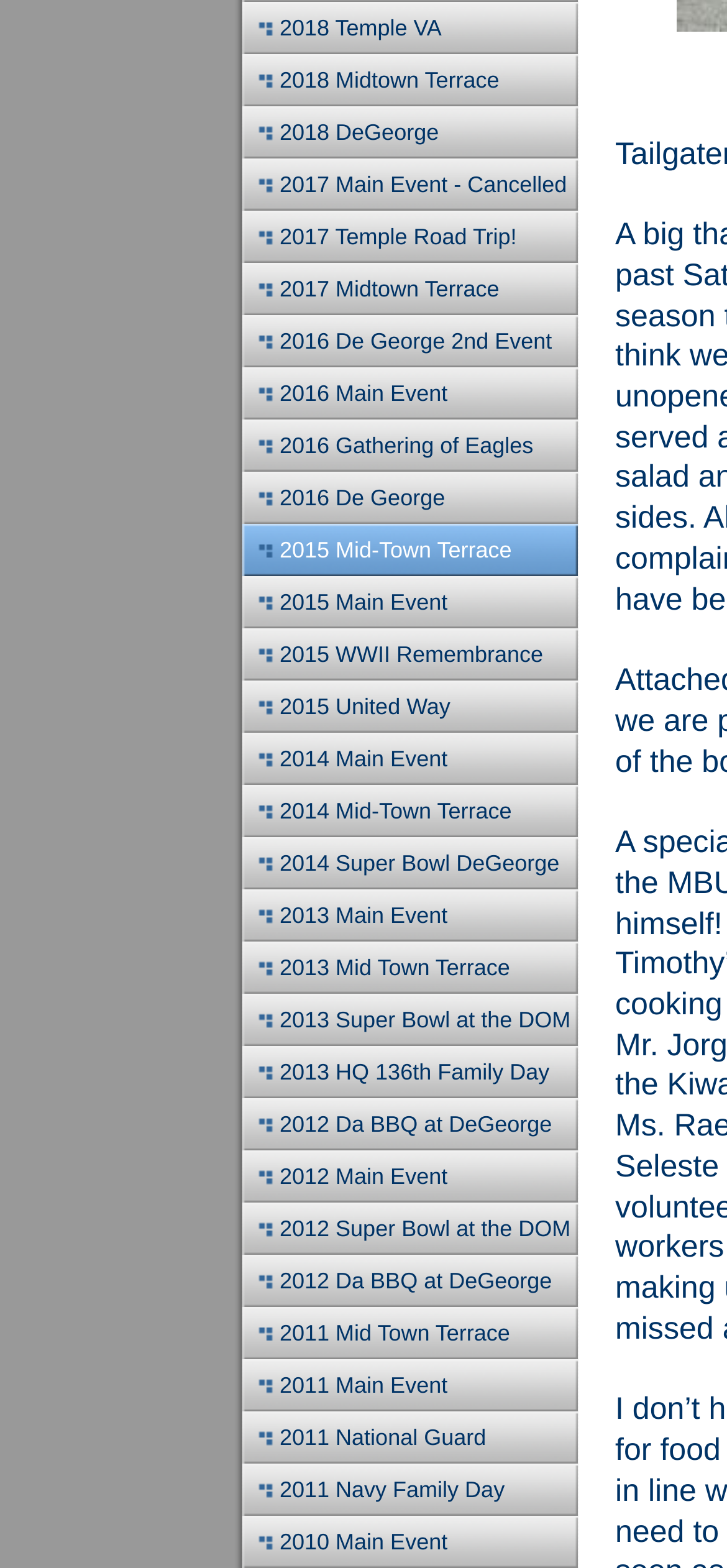Give a one-word or one-phrase response to the question: 
What is the location mentioned in multiple links?

DeGeorge